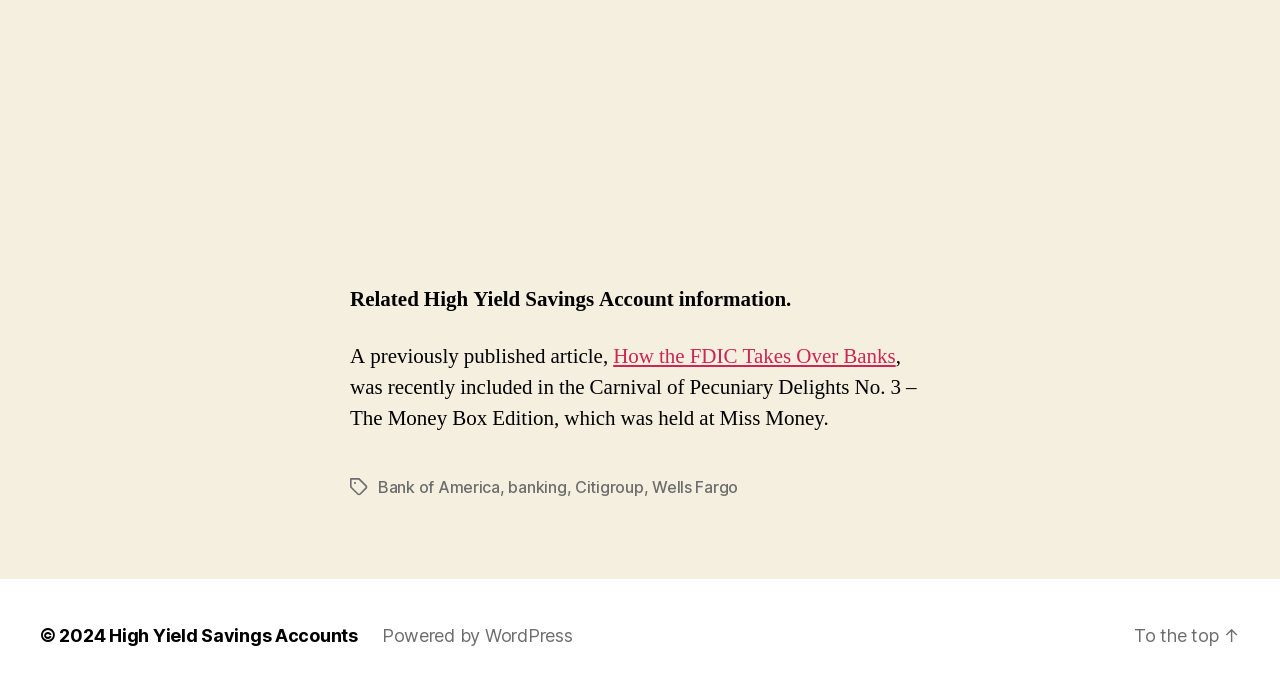Use a single word or phrase to answer the question:
What is the topic of the previously published article?

FDIC Takes Over Banks